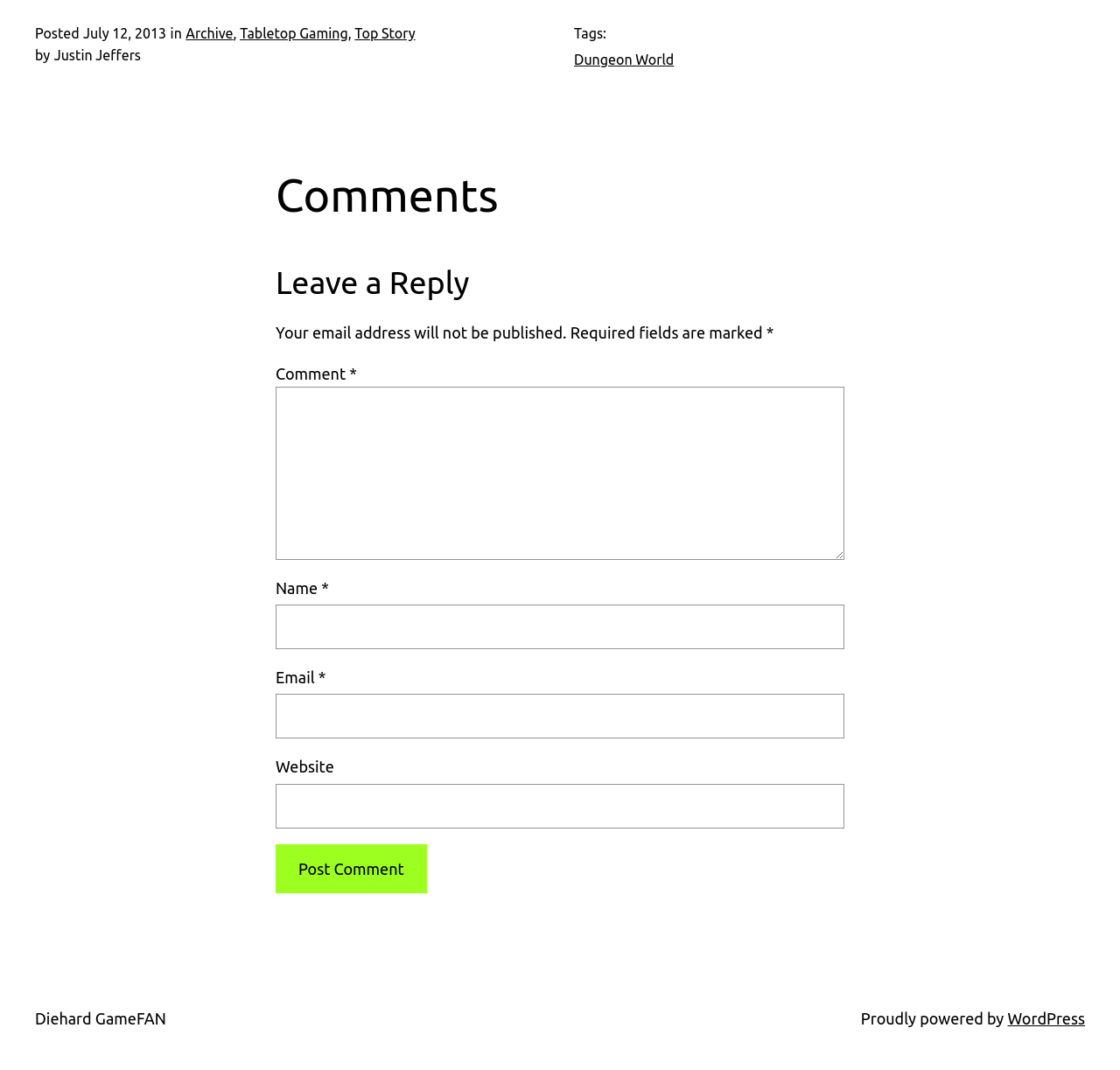Look at the image and answer the question in detail:
What is the purpose of the textbox at the bottom of the page?

I found the purpose of the textbox by looking at the surrounding context. The textbox is located below the 'Leave a Reply' heading, and there are labels such as 'Name', 'Email', and 'Comment' next to it. This suggests that the purpose of the textbox is to leave a comment on the post.